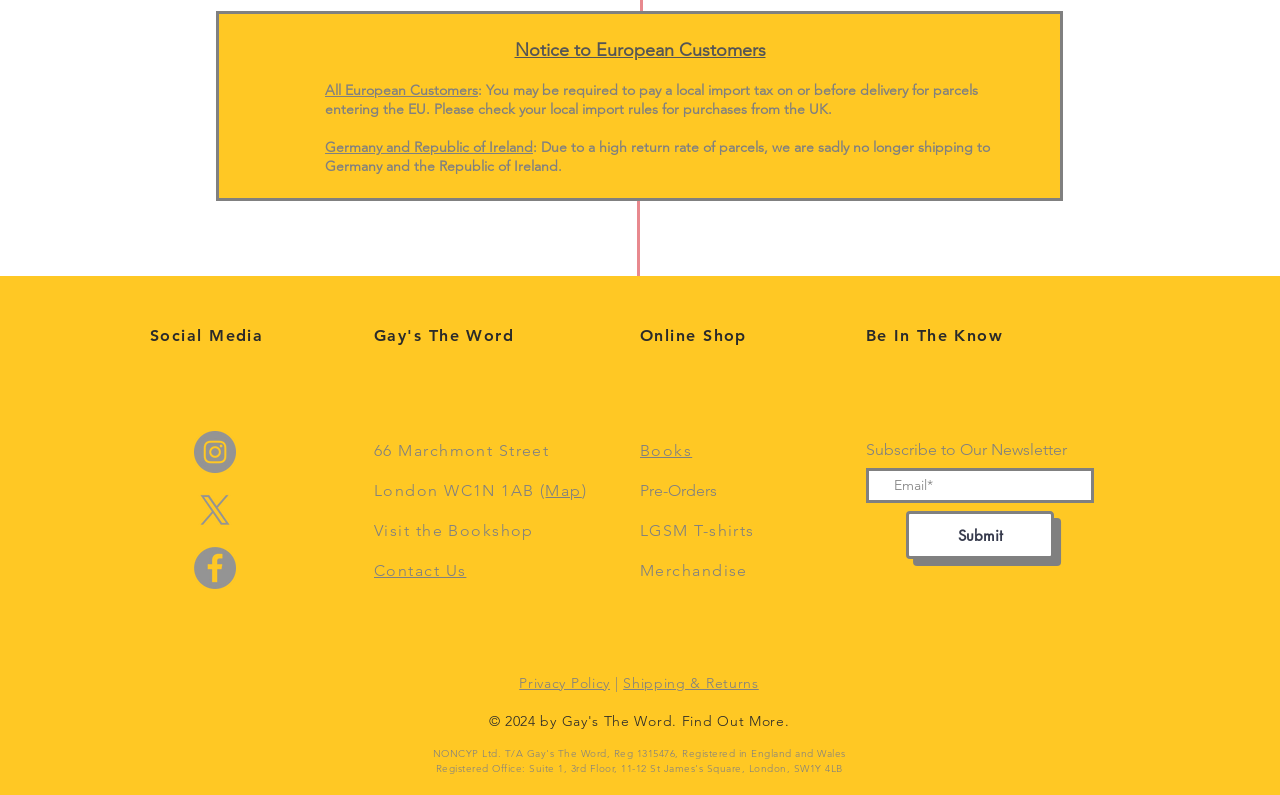Please determine the bounding box coordinates of the area that needs to be clicked to complete this task: 'Search for books'. The coordinates must be four float numbers between 0 and 1, formatted as [left, top, right, bottom].

[0.5, 0.554, 0.541, 0.58]